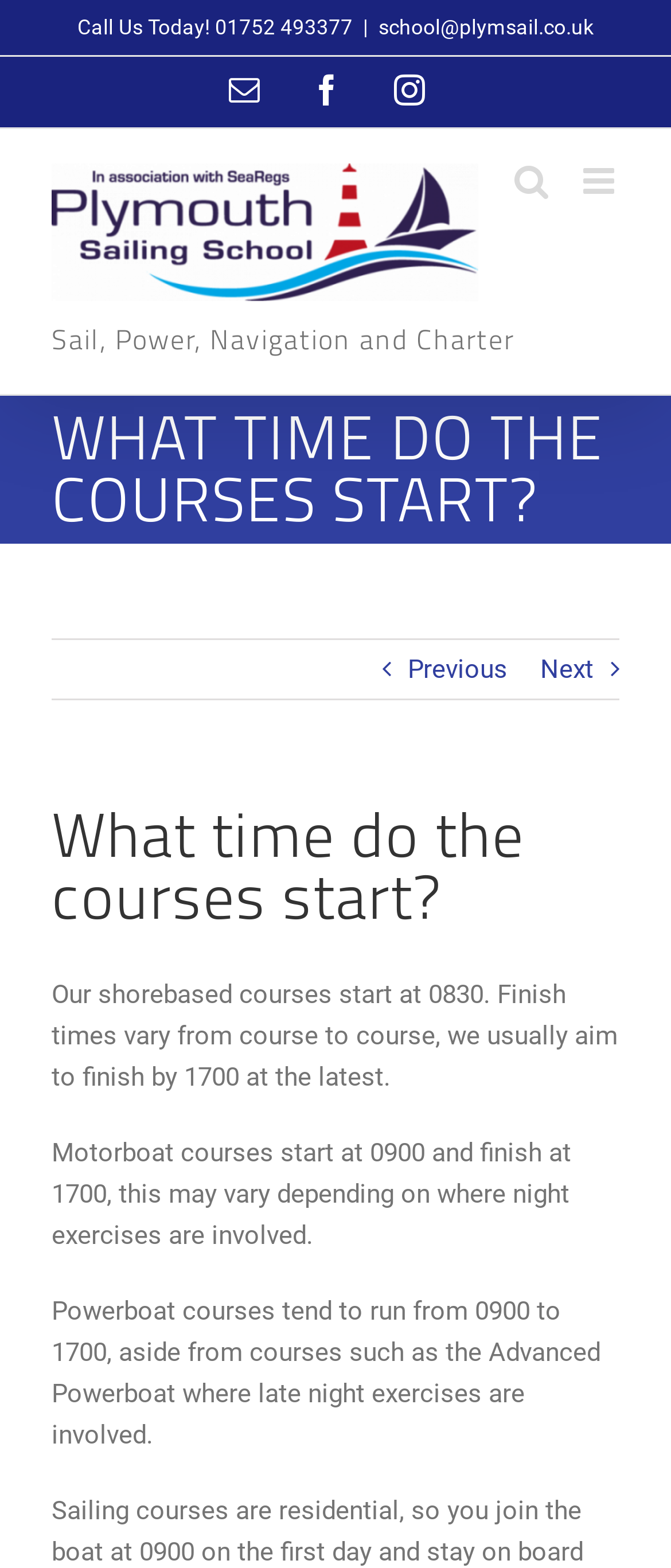Locate the bounding box coordinates of the clickable element to fulfill the following instruction: "Go to top of the page". Provide the coordinates as four float numbers between 0 and 1 in the format [left, top, right, bottom].

[0.695, 0.647, 0.808, 0.696]